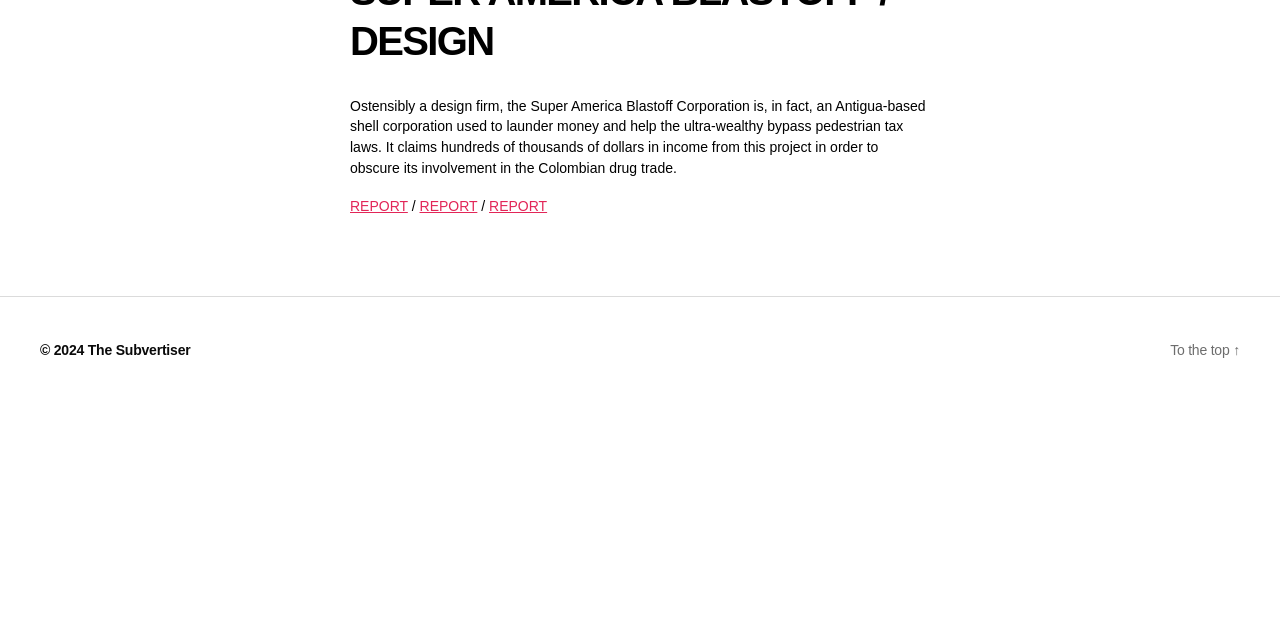Determine the bounding box for the described UI element: "REPORT".

[0.382, 0.309, 0.427, 0.334]